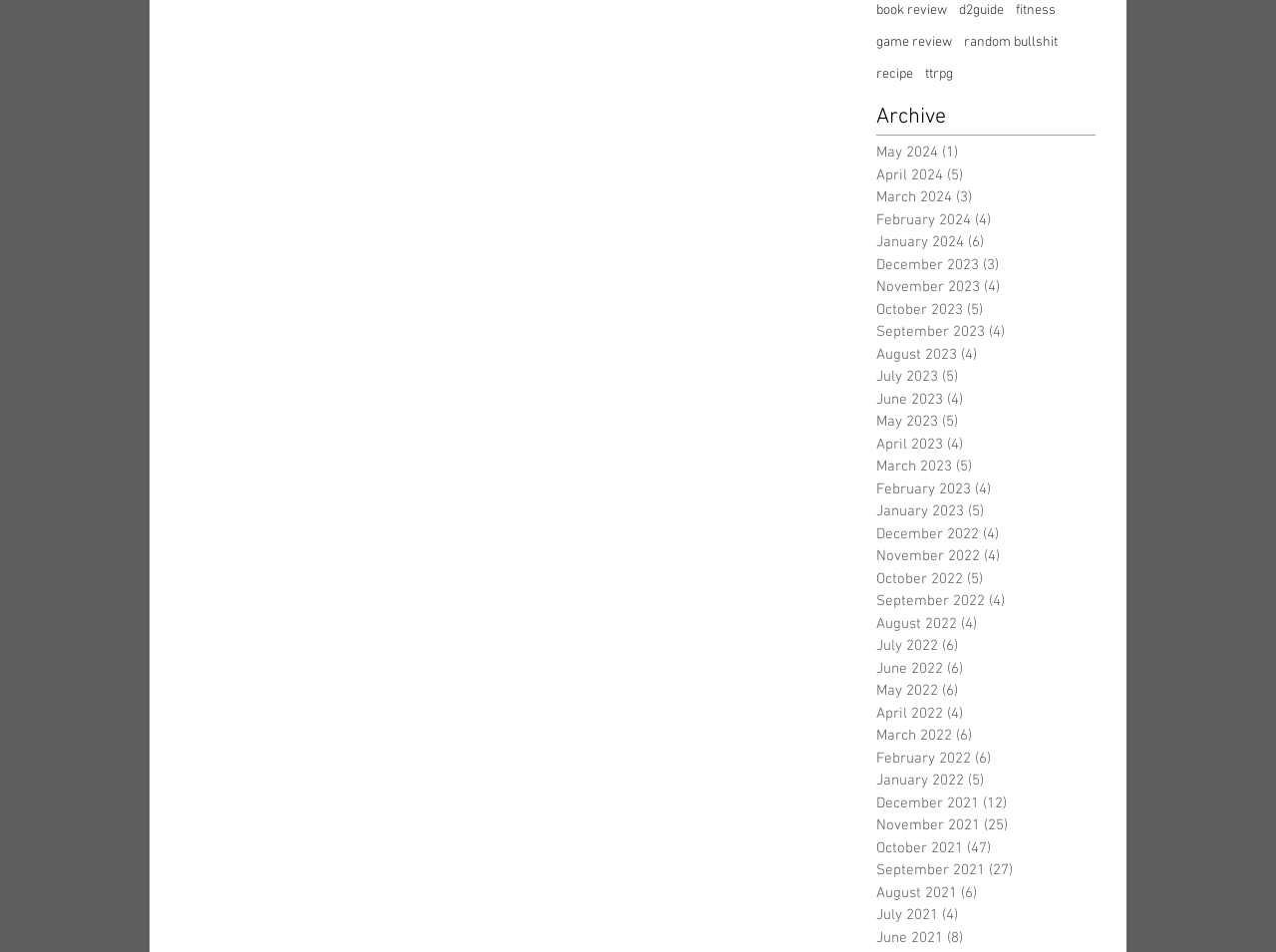How many posts are there in November 2021?
Answer the question with a single word or phrase by looking at the picture.

25 posts